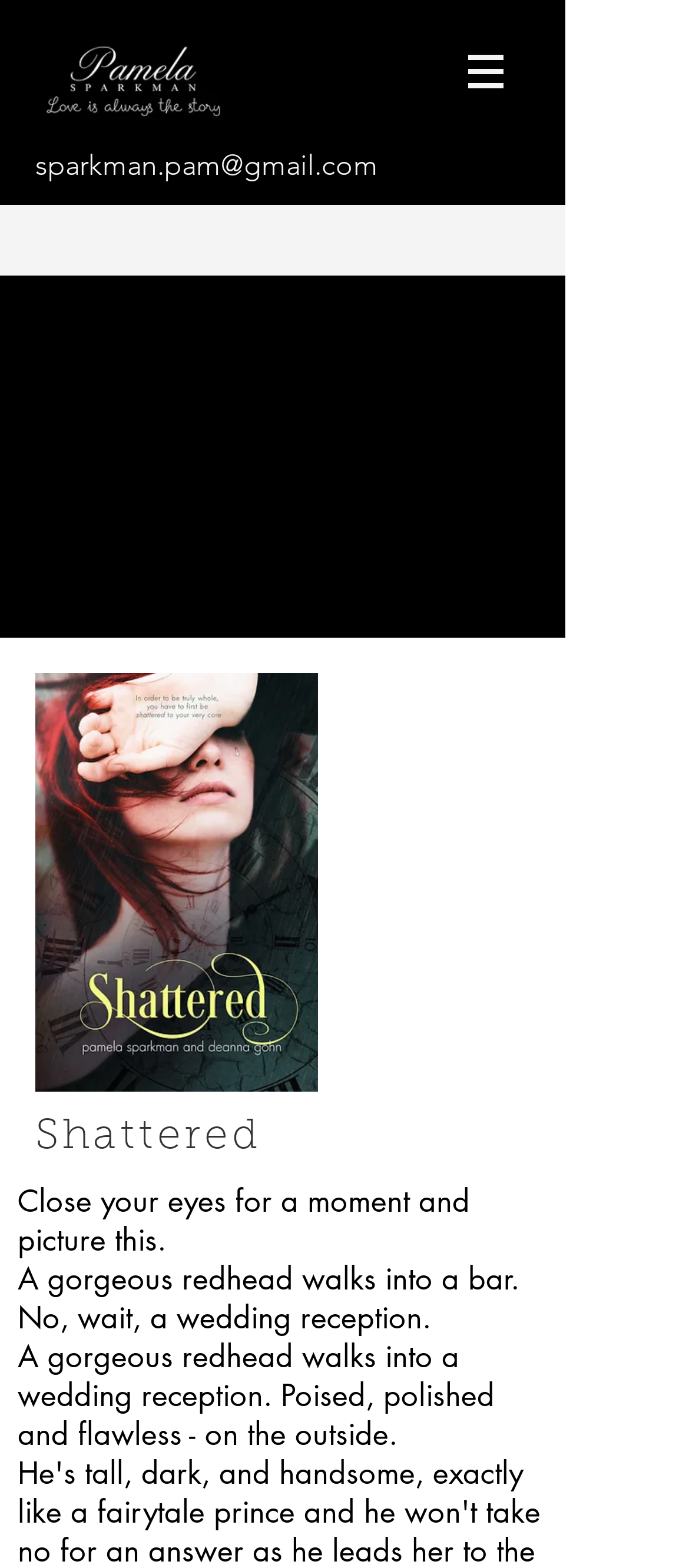Bounding box coordinates are specified in the format (top-left x, top-left y, bottom-right x, bottom-right y). All values are floating point numbers bounded between 0 and 1. Please provide the bounding box coordinate of the region this sentence describes: sparkman.pam@gmail.com

[0.051, 0.095, 0.549, 0.116]